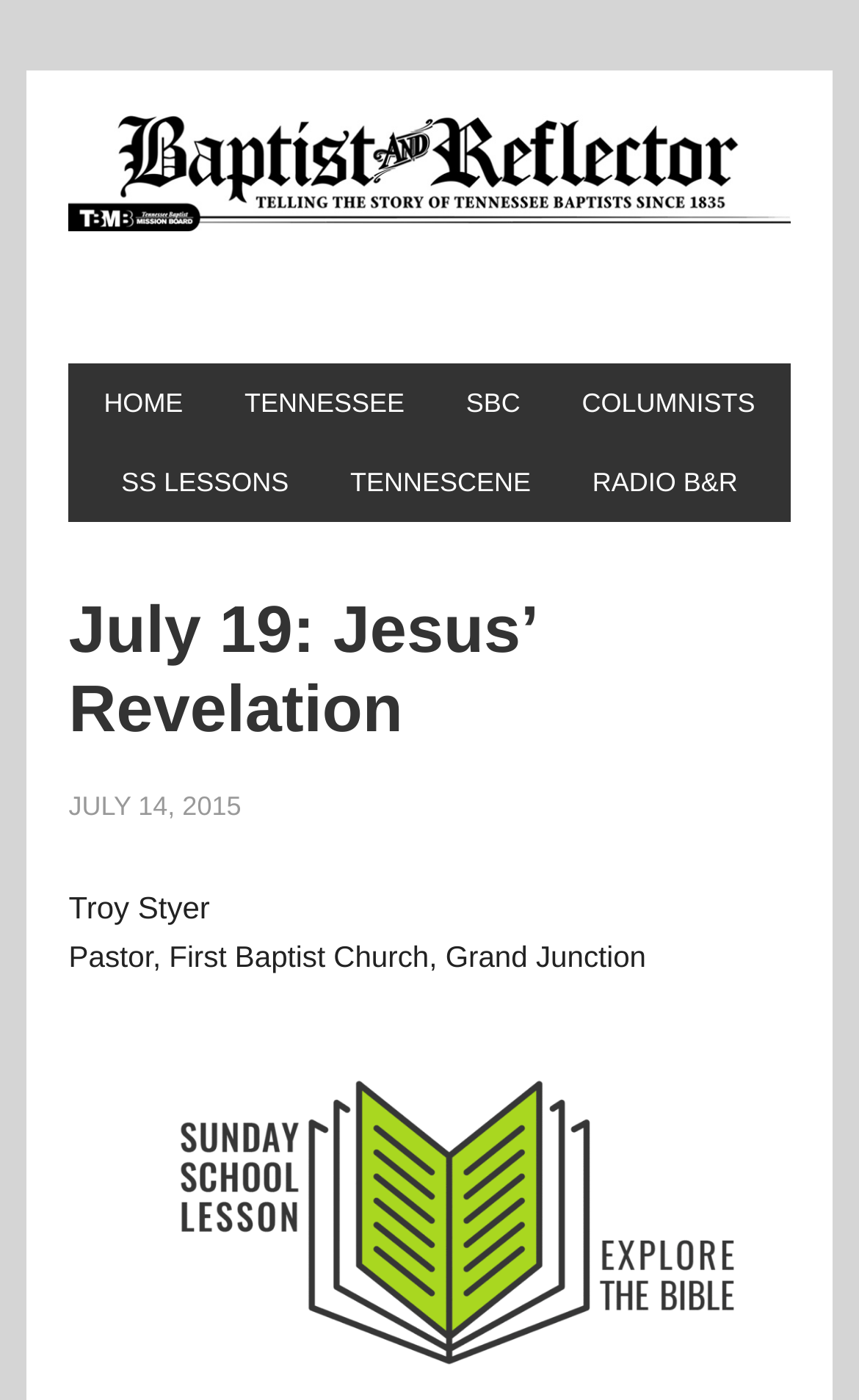Can you identify the bounding box coordinates of the clickable region needed to carry out this instruction: 'Click on the 'Bank Cards' link'? The coordinates should be four float numbers within the range of 0 to 1, stated as [left, top, right, bottom].

None